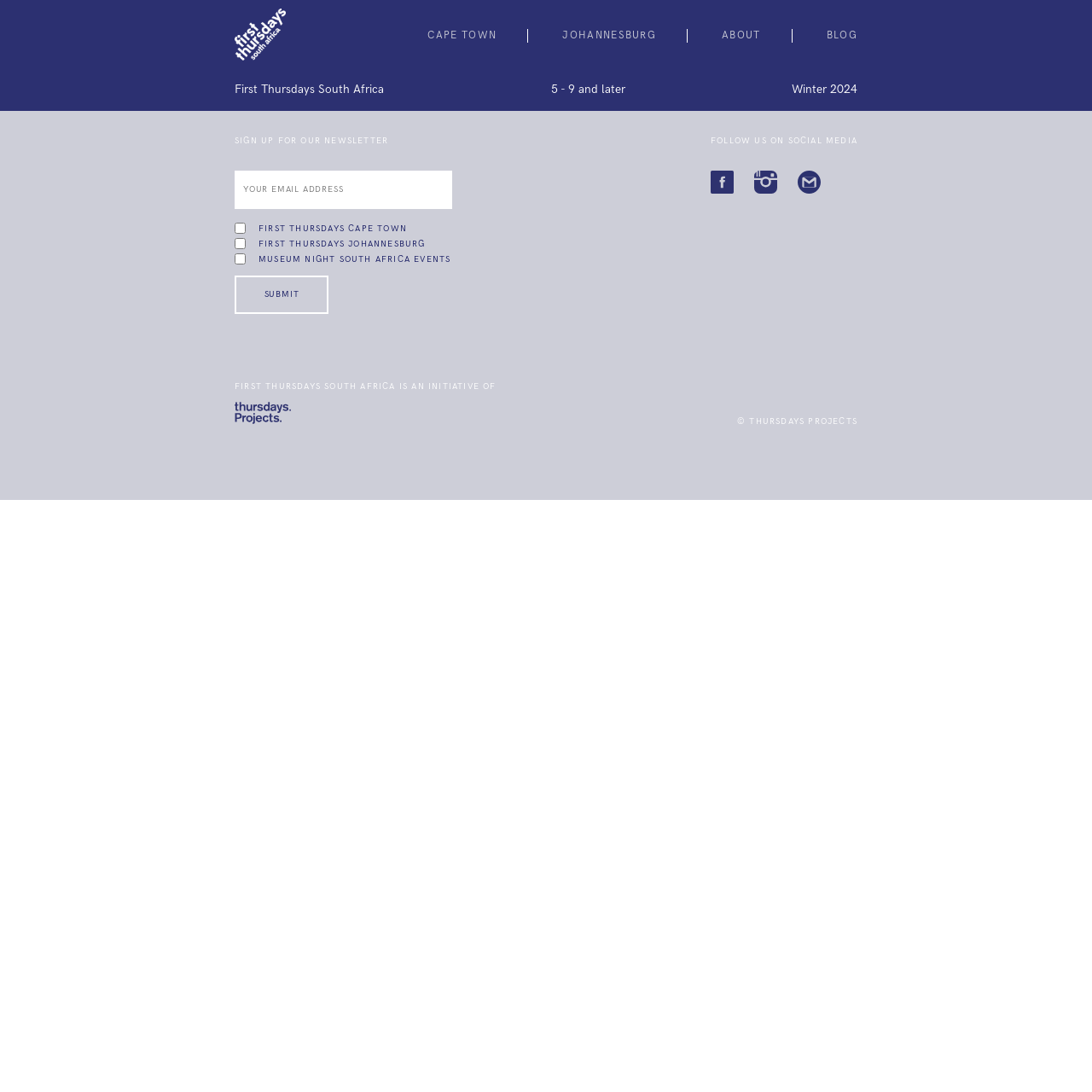Identify the bounding box coordinates for the UI element described by the following text: "Cape Town". Provide the coordinates as four float numbers between 0 and 1, in the format [left, top, right, bottom].

[0.392, 0.027, 0.455, 0.039]